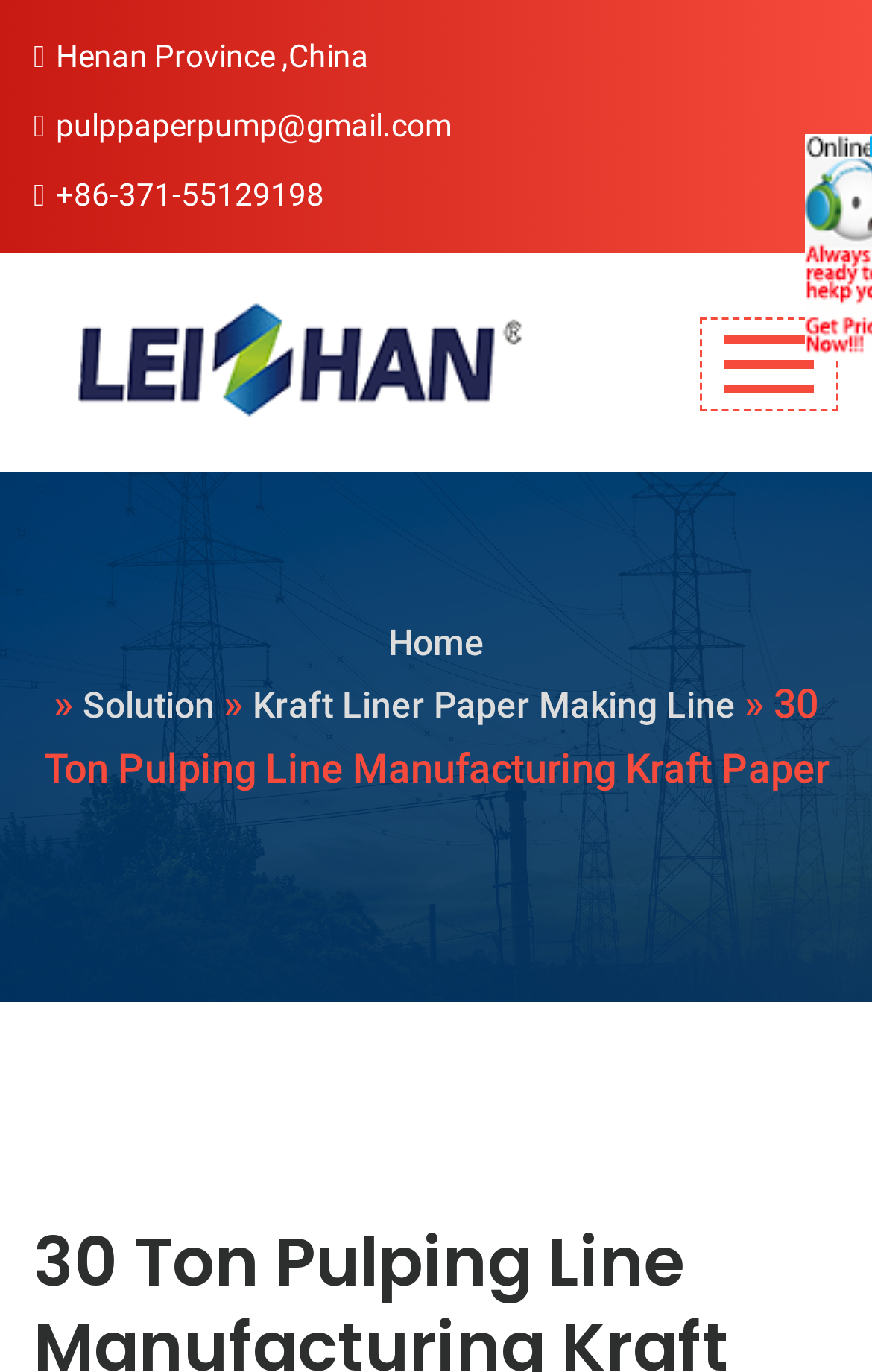What is the current page in the breadcrumb navigation?
From the details in the image, provide a complete and detailed answer to the question.

I found the current page in the breadcrumb navigation by looking at the navigation element 'breadcrumb' and tracing the links and static texts, which led me to the current page '30 Ton Pulping Line Manufacturing Kraft Paper'.